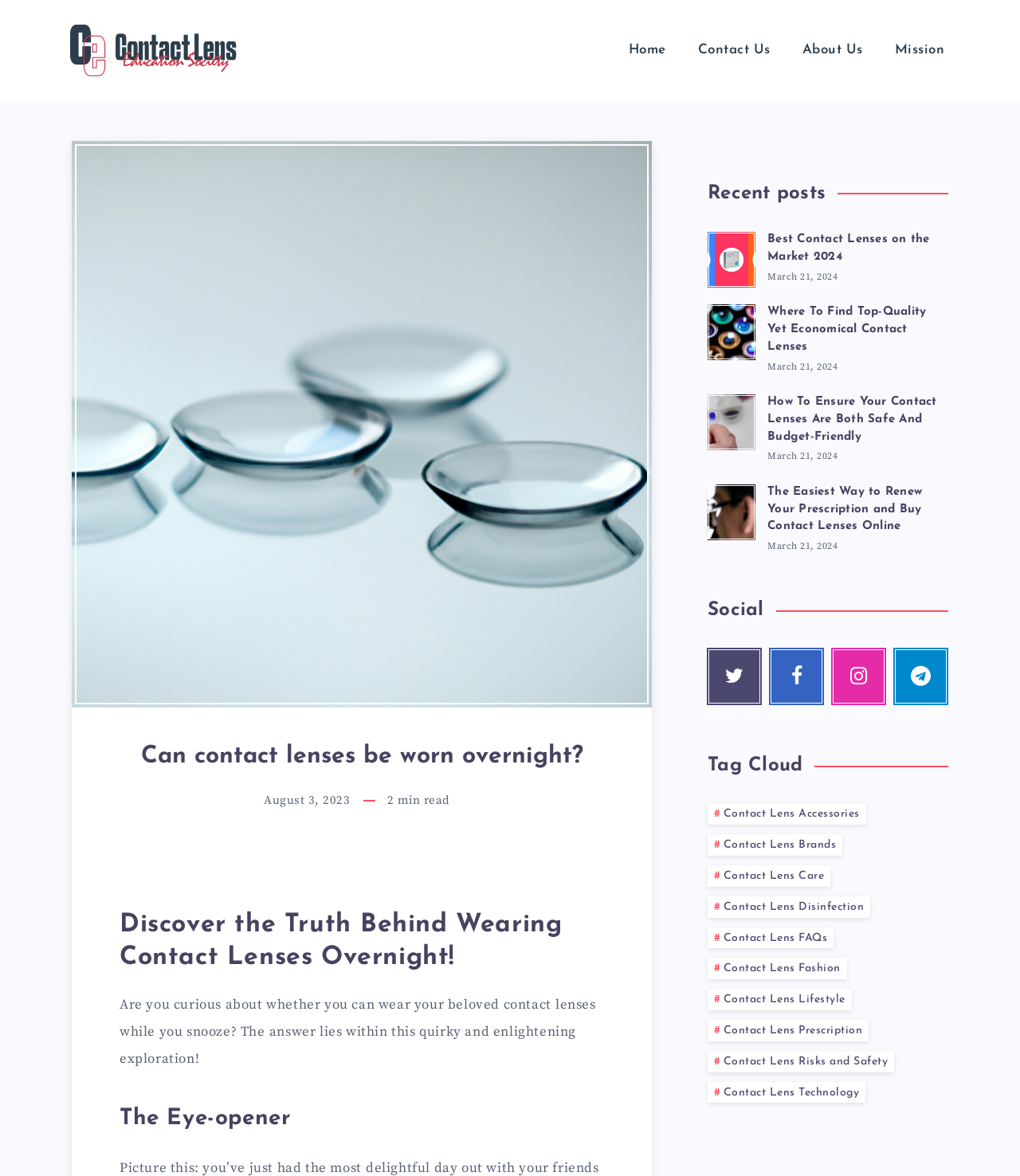Identify the coordinates of the bounding box for the element described below: "Contact Lens Risks and Safety". Return the coordinates as four float numbers between 0 and 1: [left, top, right, bottom].

[0.694, 0.893, 0.877, 0.912]